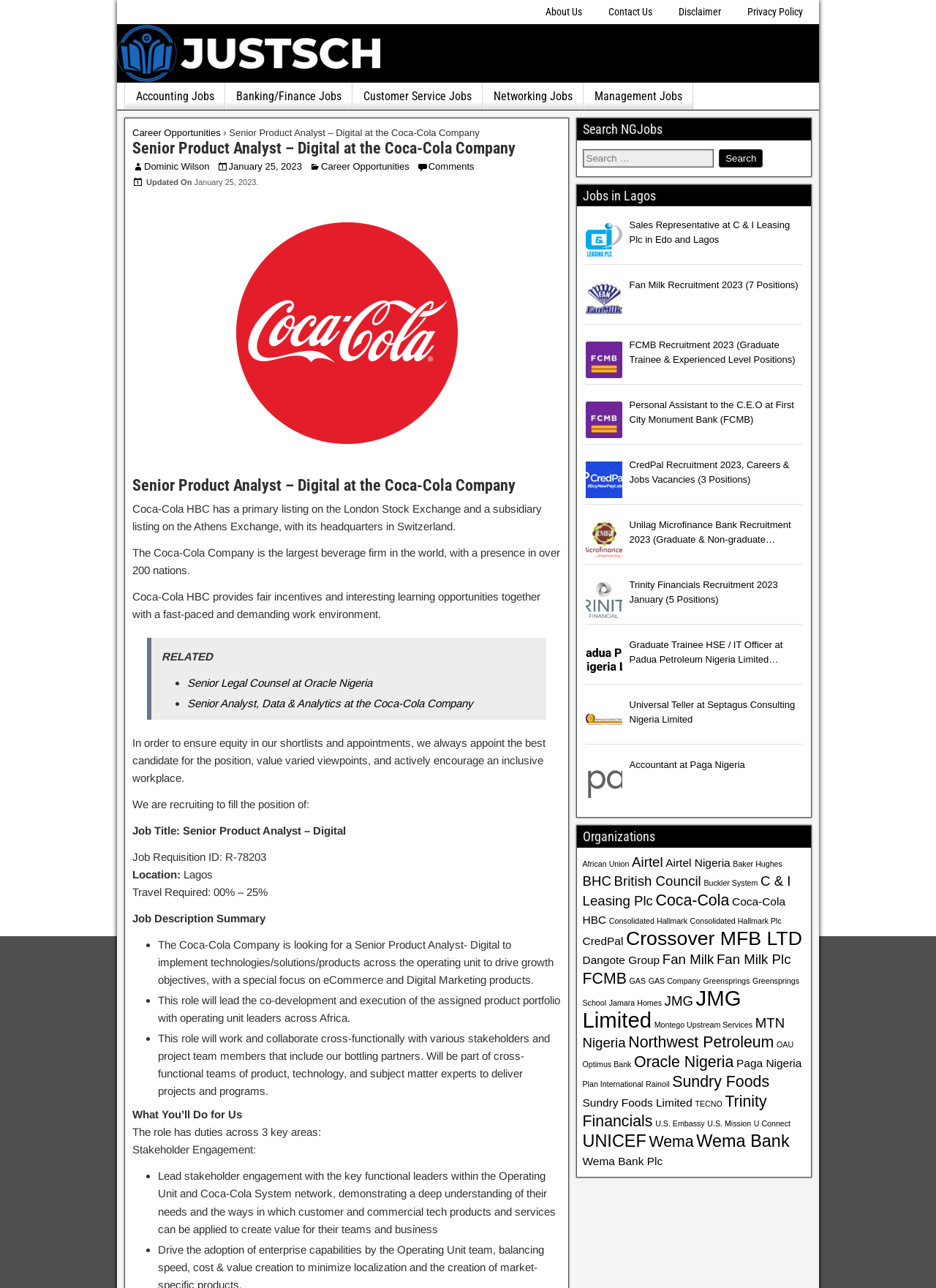Given the webpage screenshot and the description, determine the bounding box coordinates (top-left x, top-left y, bottom-right x, bottom-right y) that define the location of the UI element matching this description: U.S. Mission

[0.756, 0.869, 0.802, 0.876]